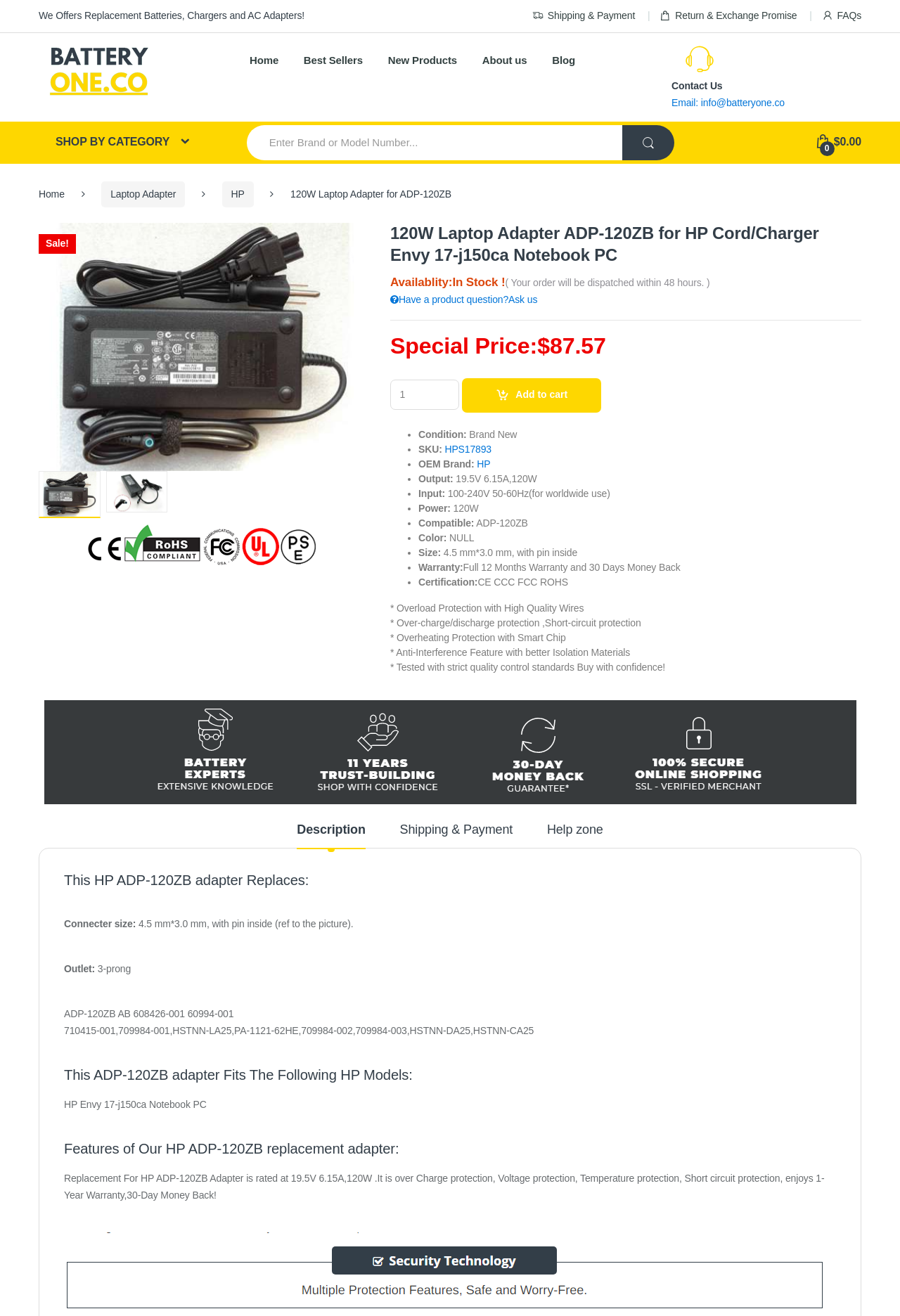Find the primary header on the webpage and provide its text.

120W Laptop Adapter ADP-120ZB for HP Cord/Charger Envy 17-j150ca Notebook PC